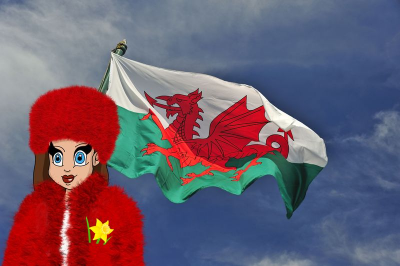What is the color of the character's fur outfit?
Based on the image, answer the question with as much detail as possible.

The question asks about the color of the character's fur outfit. From the caption, it is mentioned that the character is donned in a bright red fur outfit. Therefore, the answer is 'Bright red'.